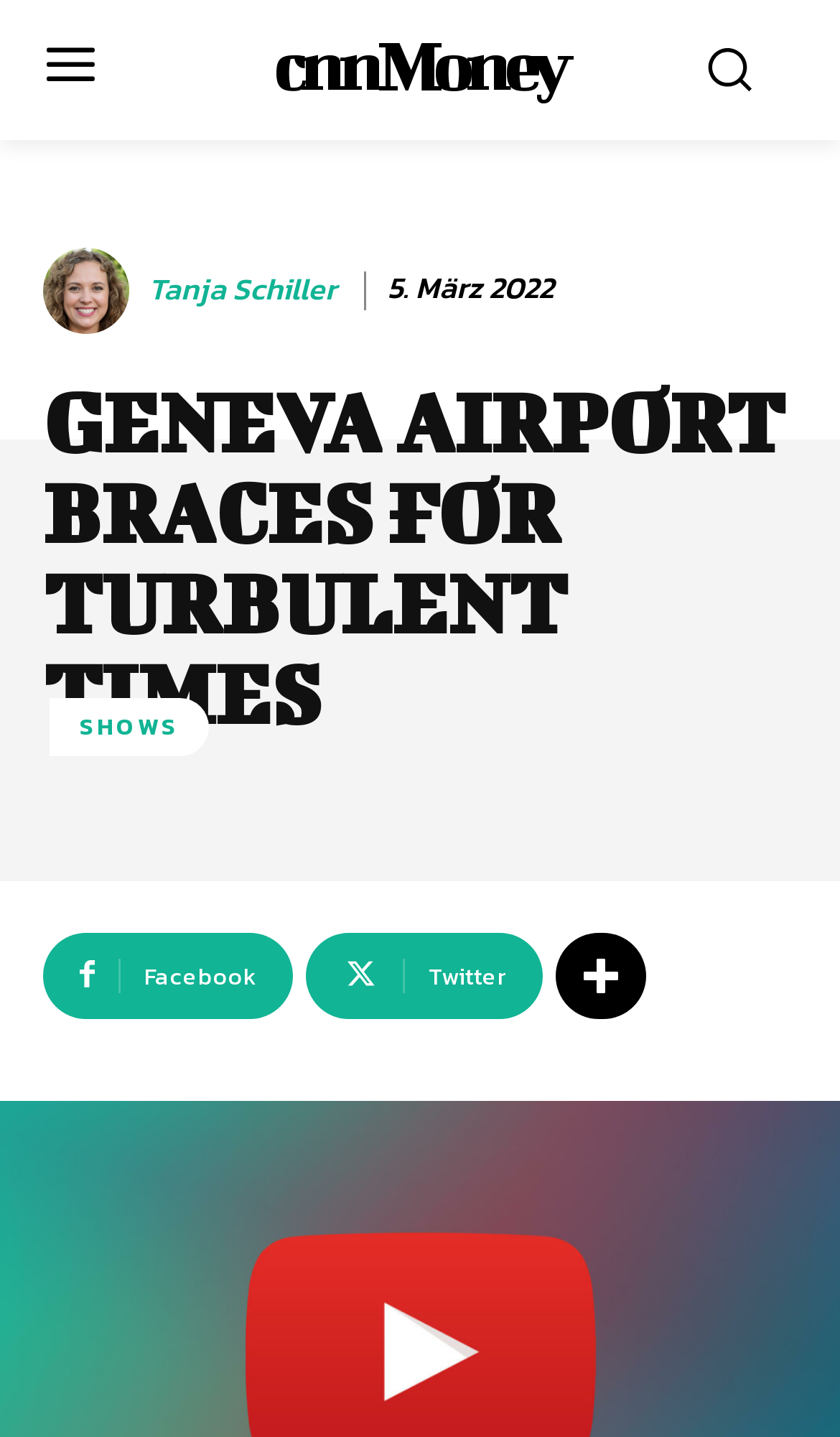What is the date of the news article with the heading 'GENEVA AIRPORT BRACES FOR TURBULENT TIMES'?
Provide a detailed and well-explained answer to the question.

I found the time element associated with the heading 'GENEVA AIRPORT BRACES FOR TURBULENT TIMES' and read the date '5. März 2022' from it.